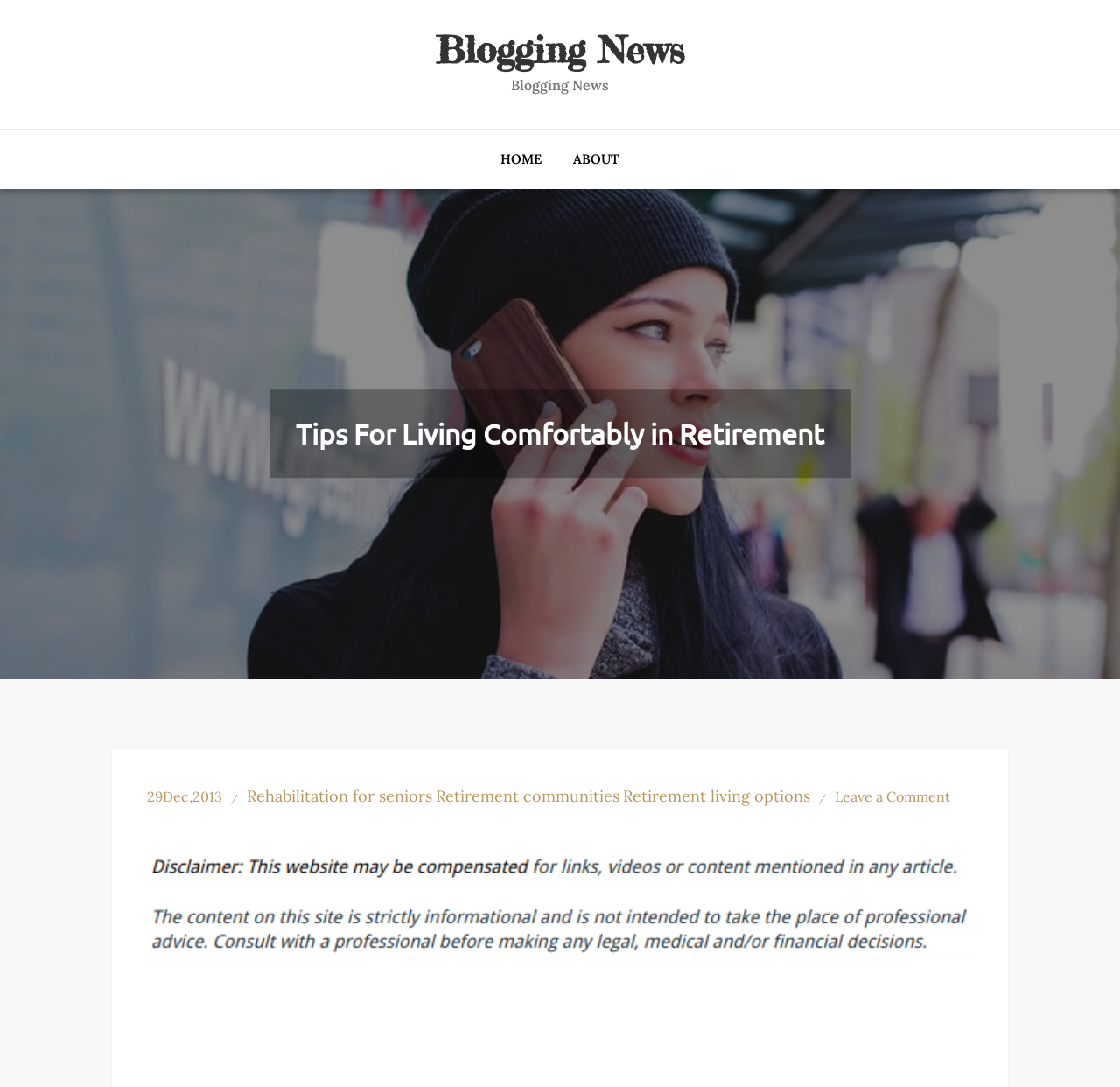Using the provided description Retirement communities, find the bounding box coordinates for the UI element. Provide the coordinates in (top-left x, top-left y, bottom-right x, bottom-right y) format, ensuring all values are between 0 and 1.

[0.389, 0.721, 0.553, 0.744]